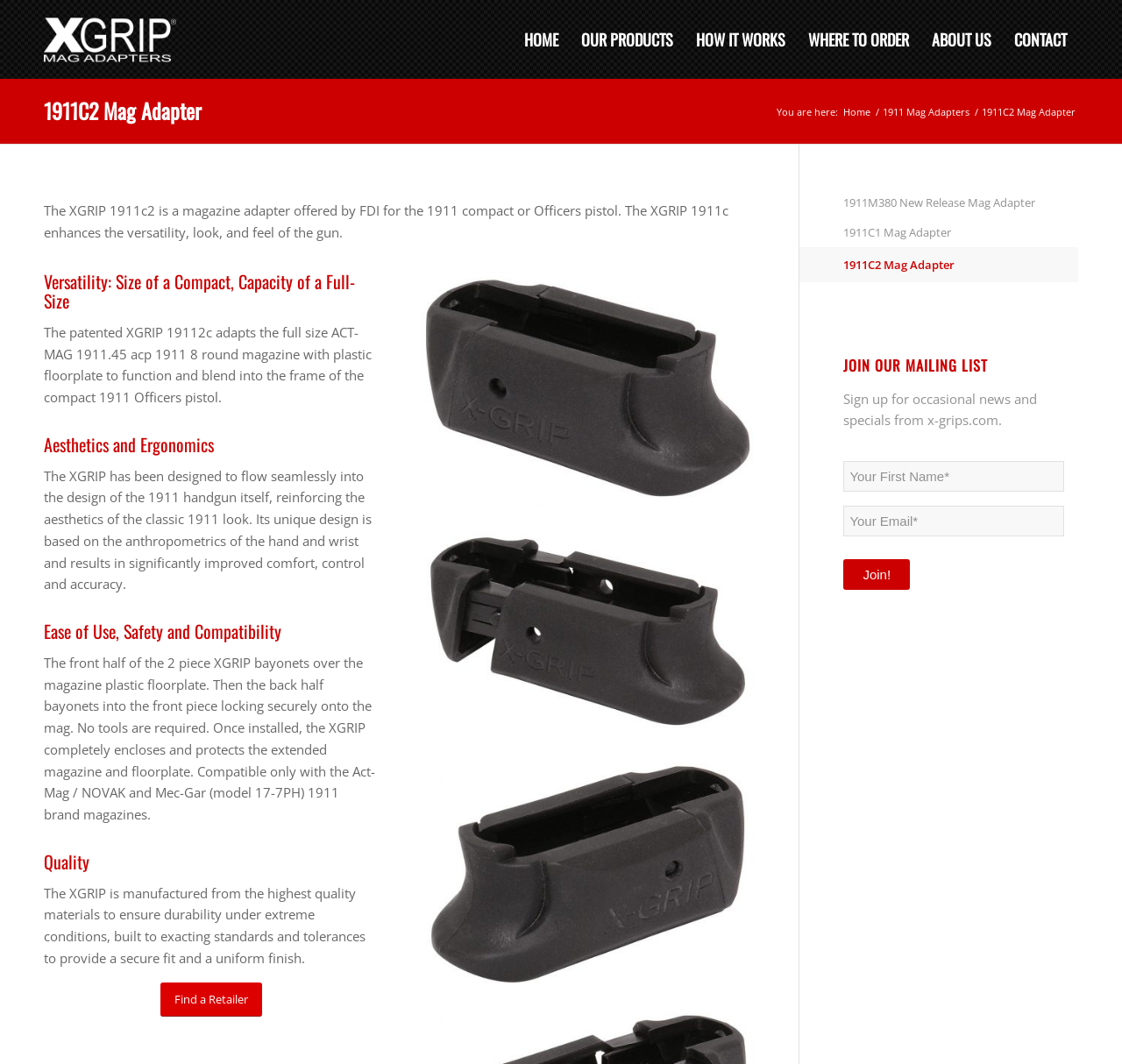Given the webpage screenshot and the description, determine the bounding box coordinates (top-left x, top-left y, bottom-right x, bottom-right y) that define the location of the UI element matching this description: value="Join!"

[0.752, 0.526, 0.811, 0.554]